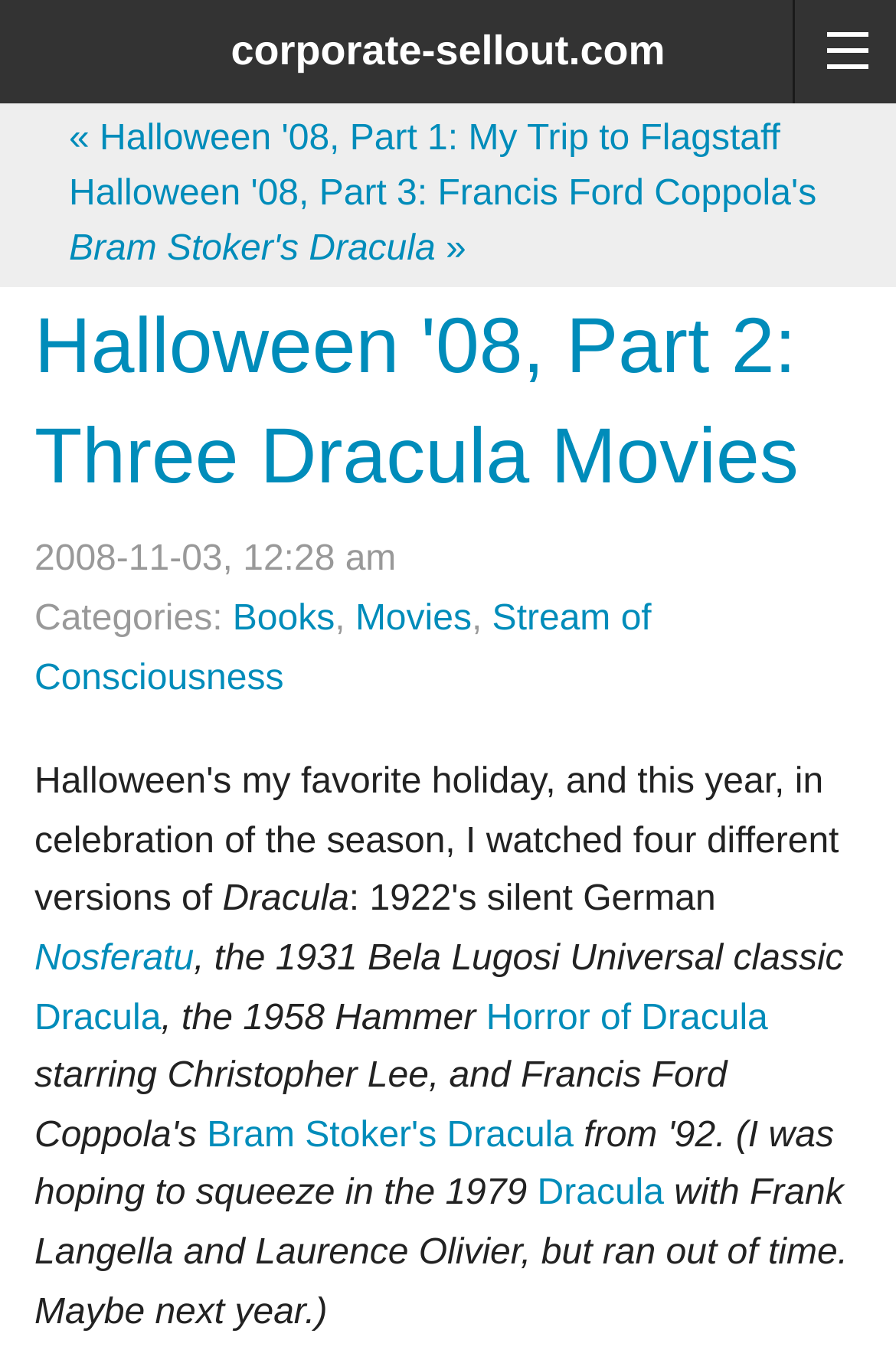Please provide the bounding box coordinates for the element that needs to be clicked to perform the instruction: "Click the 'Scrivi una recensione' button". The coordinates must consist of four float numbers between 0 and 1, formatted as [left, top, right, bottom].

None